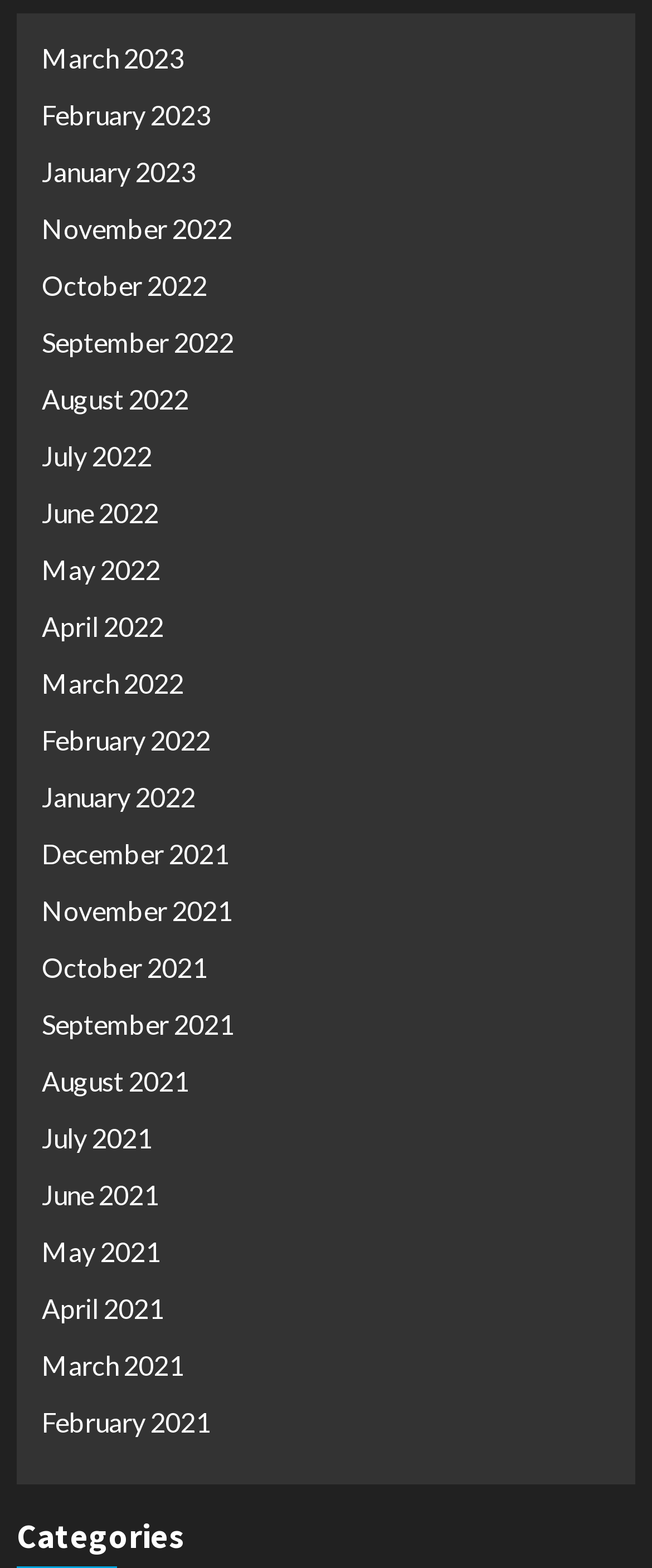Please specify the bounding box coordinates of the region to click in order to perform the following instruction: "view February 2022".

[0.064, 0.46, 0.936, 0.496]